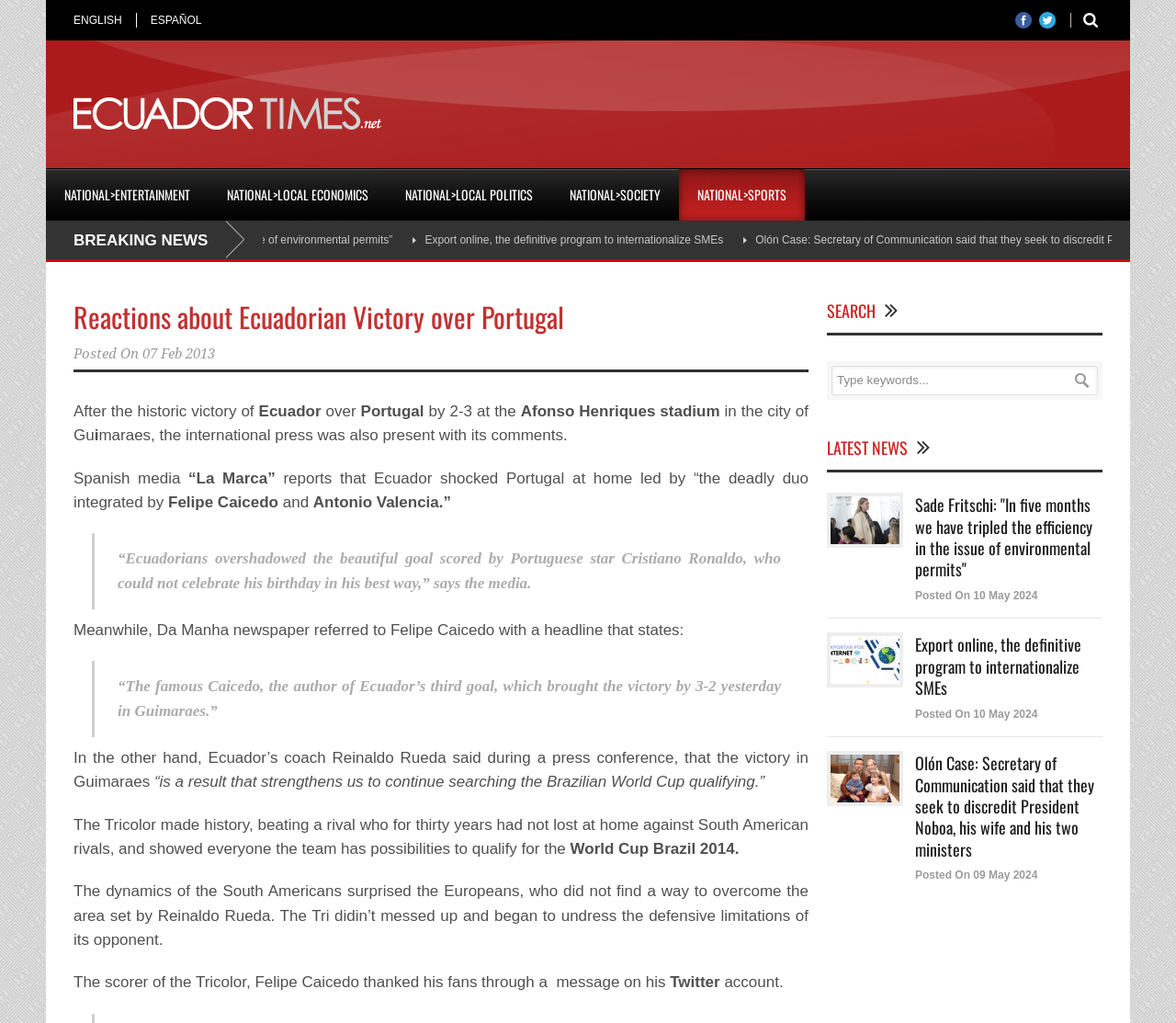Provide a short answer to the following question with just one word or phrase: What is the name of the stadium where the match was played?

Afonso Henriques stadium